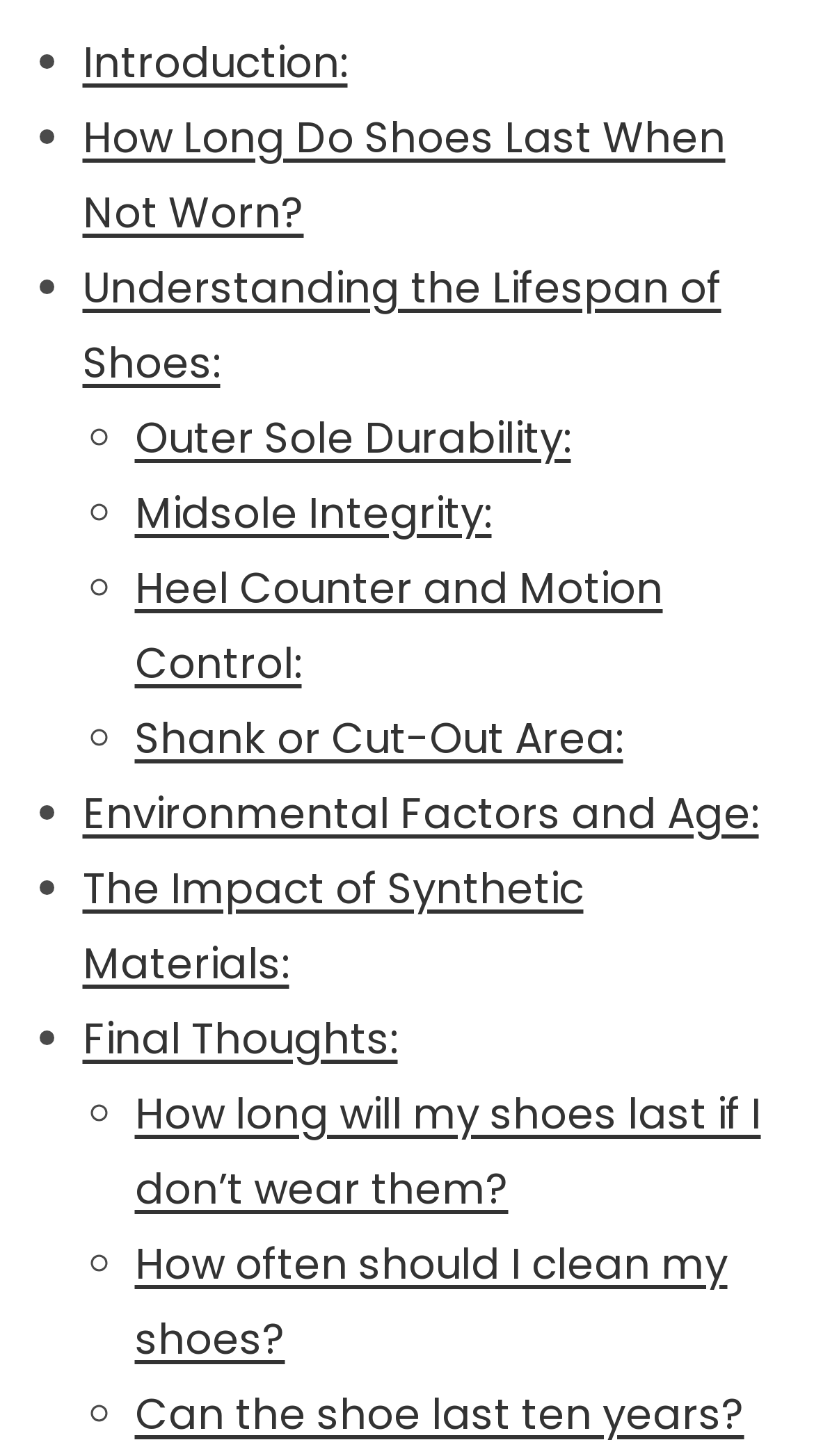Find the bounding box coordinates for the area you need to click to carry out the instruction: "Read the Final Thoughts:". The coordinates should be four float numbers between 0 and 1, indicated as [left, top, right, bottom].

[0.101, 0.693, 0.488, 0.733]